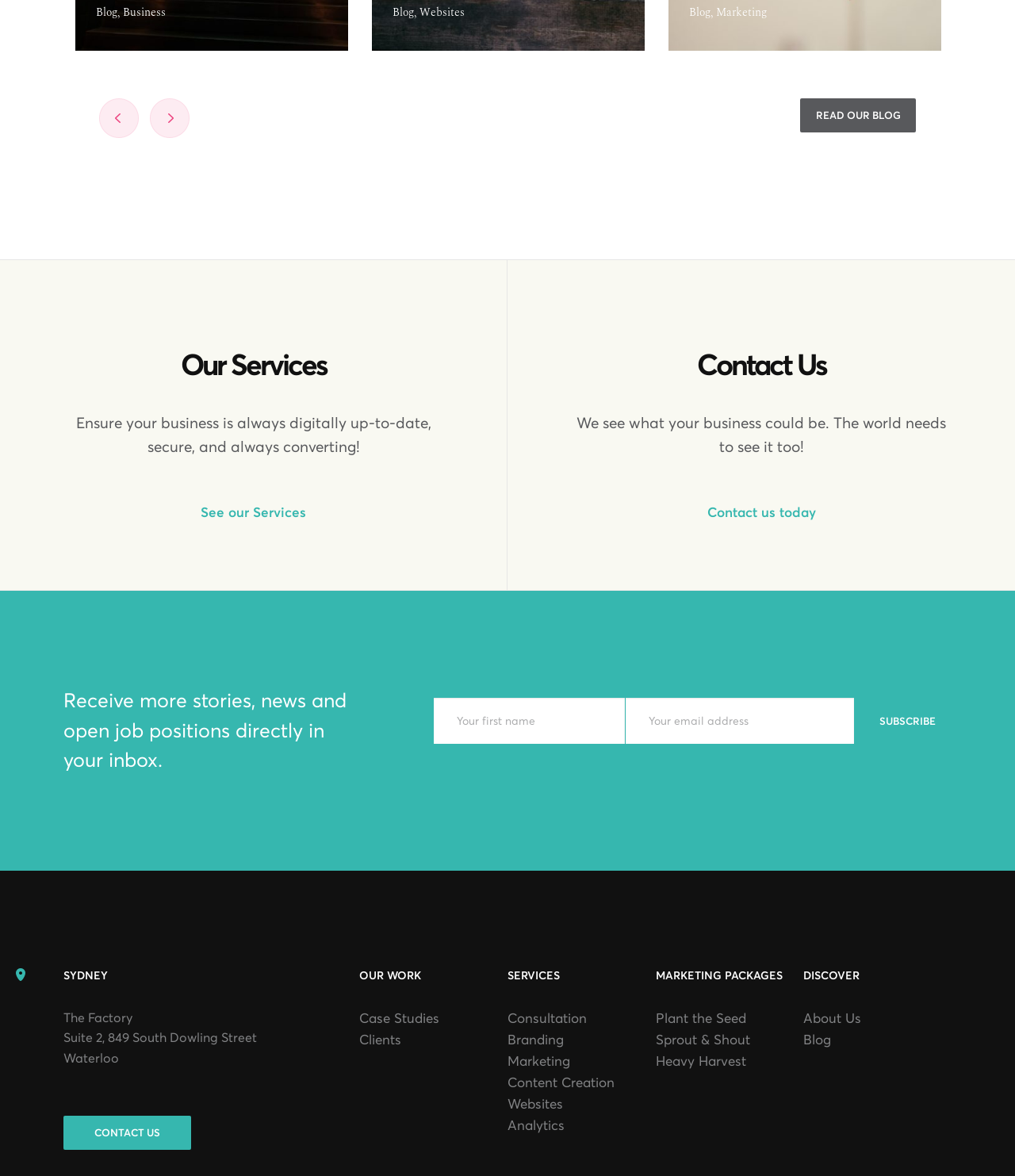Can you identify the bounding box coordinates of the clickable region needed to carry out this instruction: 'View our work'? The coordinates should be four float numbers within the range of 0 to 1, stated as [left, top, right, bottom].

[0.354, 0.823, 0.488, 0.836]